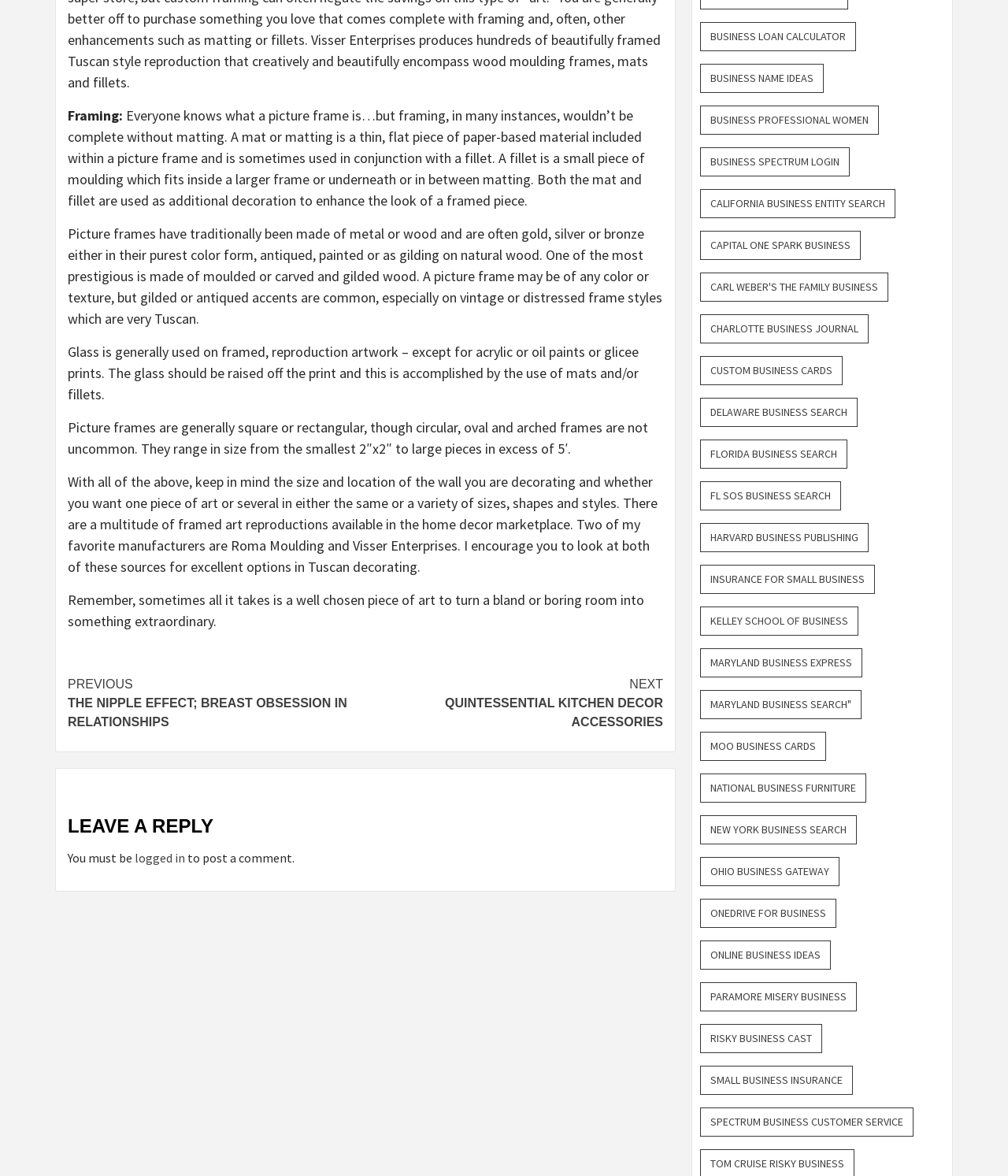Respond concisely with one word or phrase to the following query:
What is the typical material used for picture frames?

Metal or wood